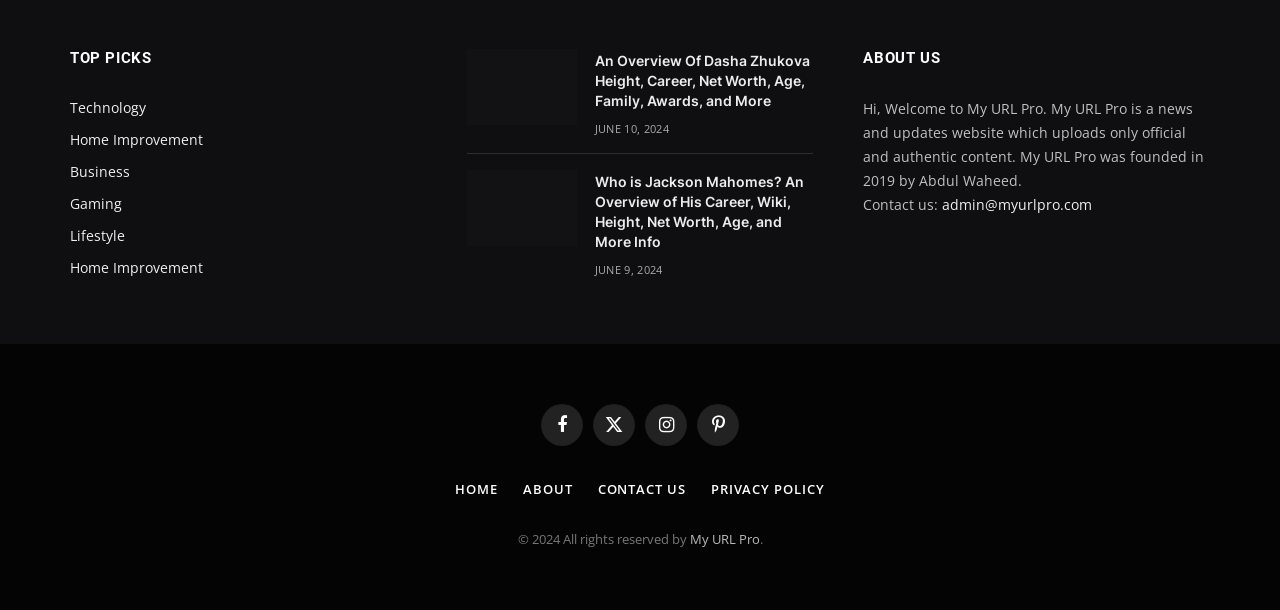Answer in one word or a short phrase: 
When was the second article published?

JUNE 9, 2024